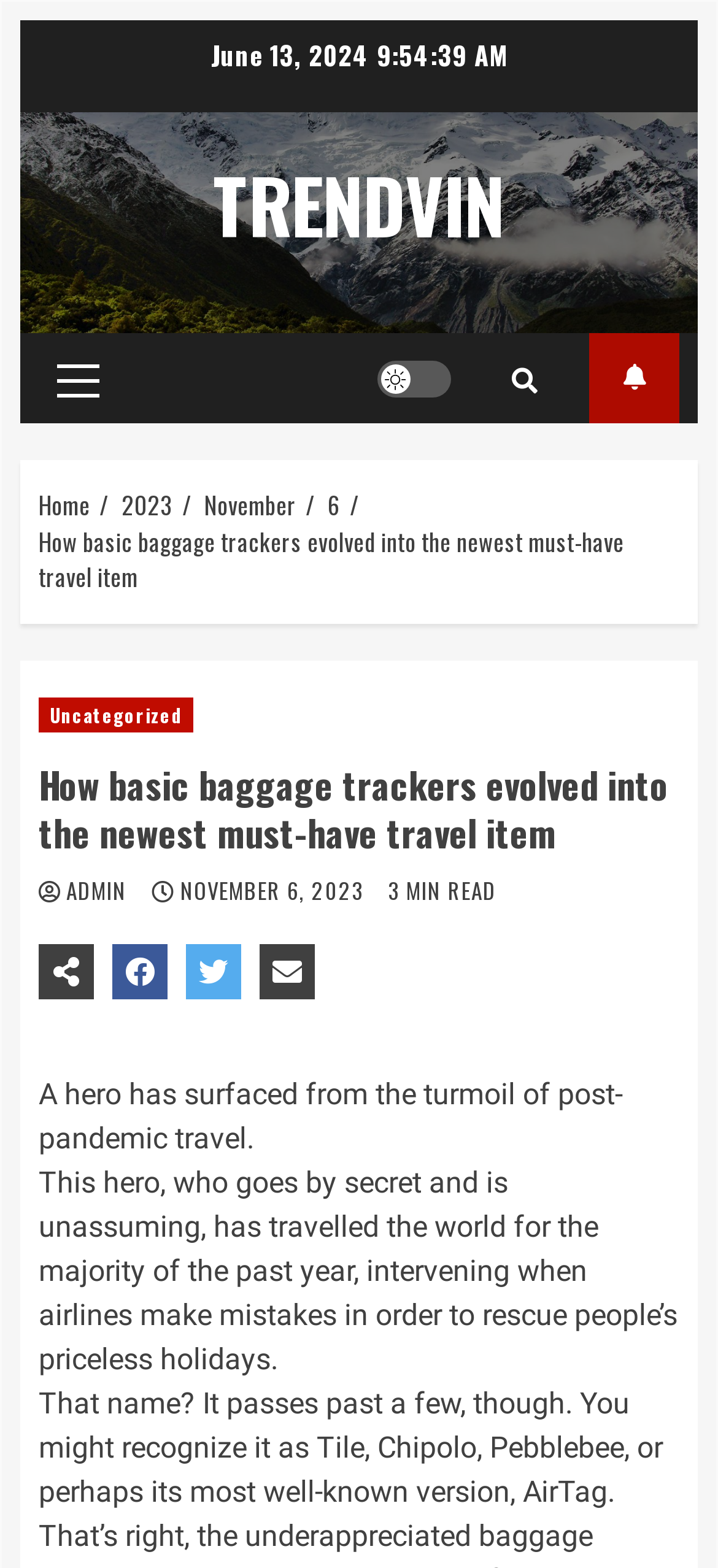Please provide the bounding box coordinates for the element that needs to be clicked to perform the instruction: "Go to the Home page". The coordinates must consist of four float numbers between 0 and 1, formatted as [left, top, right, bottom].

[0.054, 0.31, 0.126, 0.333]